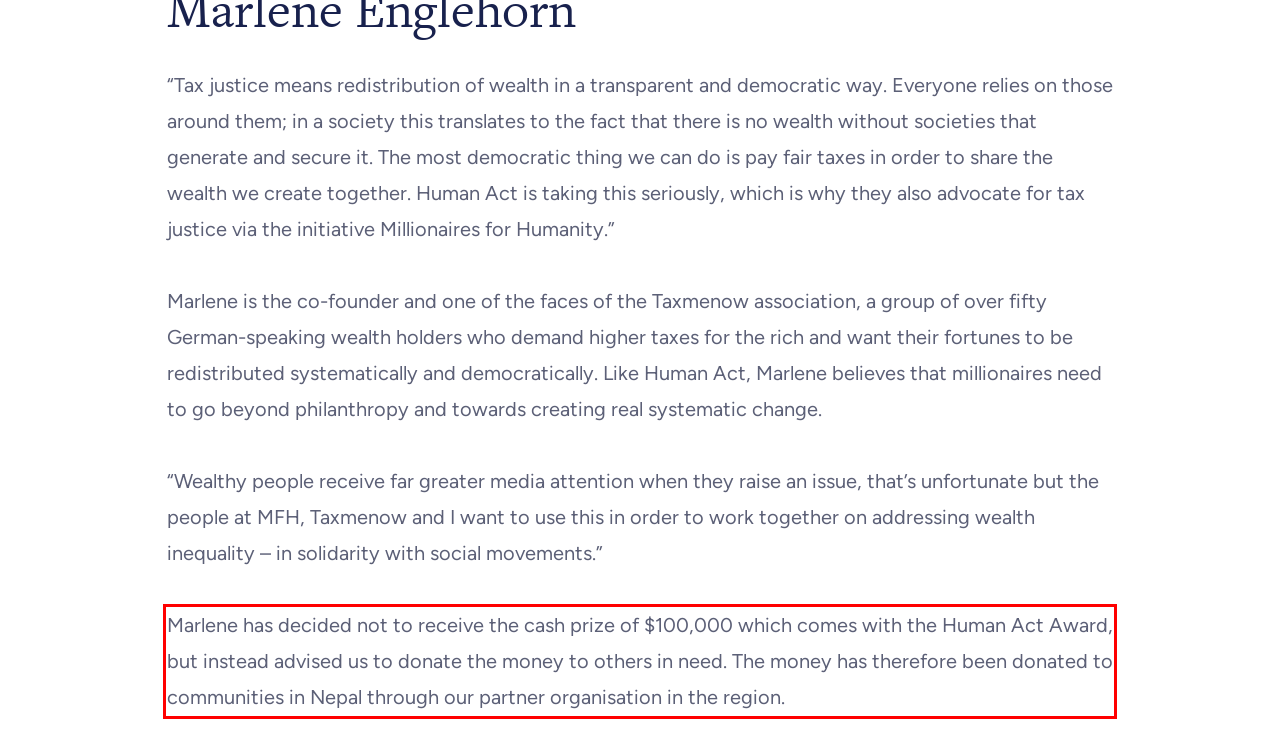Examine the webpage screenshot, find the red bounding box, and extract the text content within this marked area.

Marlene has decided not to receive the cash prize of $100,000 which comes with the Human Act Award, but instead advised us to donate the money to others in need. The money has therefore been donated to communities in Nepal through our partner organisation in the region.